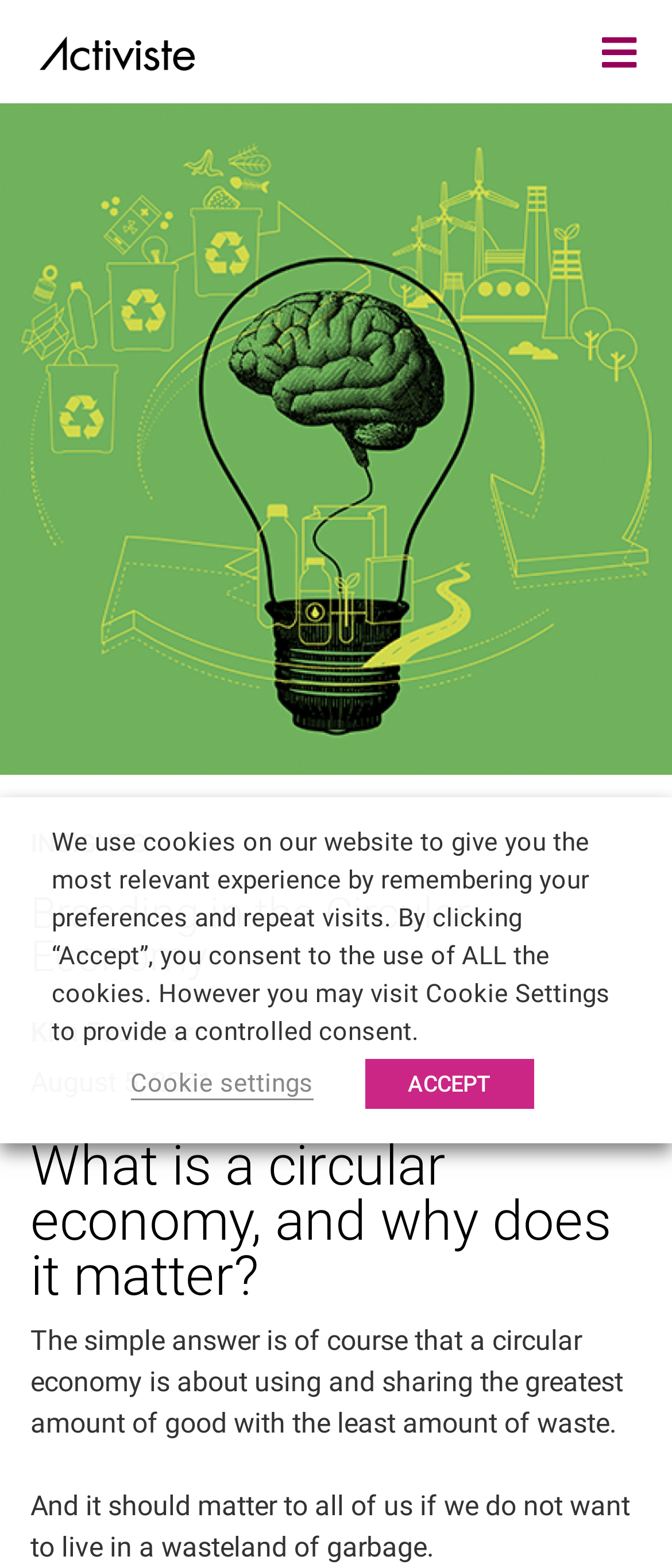Bounding box coordinates are specified in the format (top-left x, top-left y, bottom-right x, bottom-right y). All values are floating point numbers bounded between 0 and 1. Please provide the bounding box coordinate of the region this sentence describes: ACCEPT

[0.542, 0.675, 0.794, 0.707]